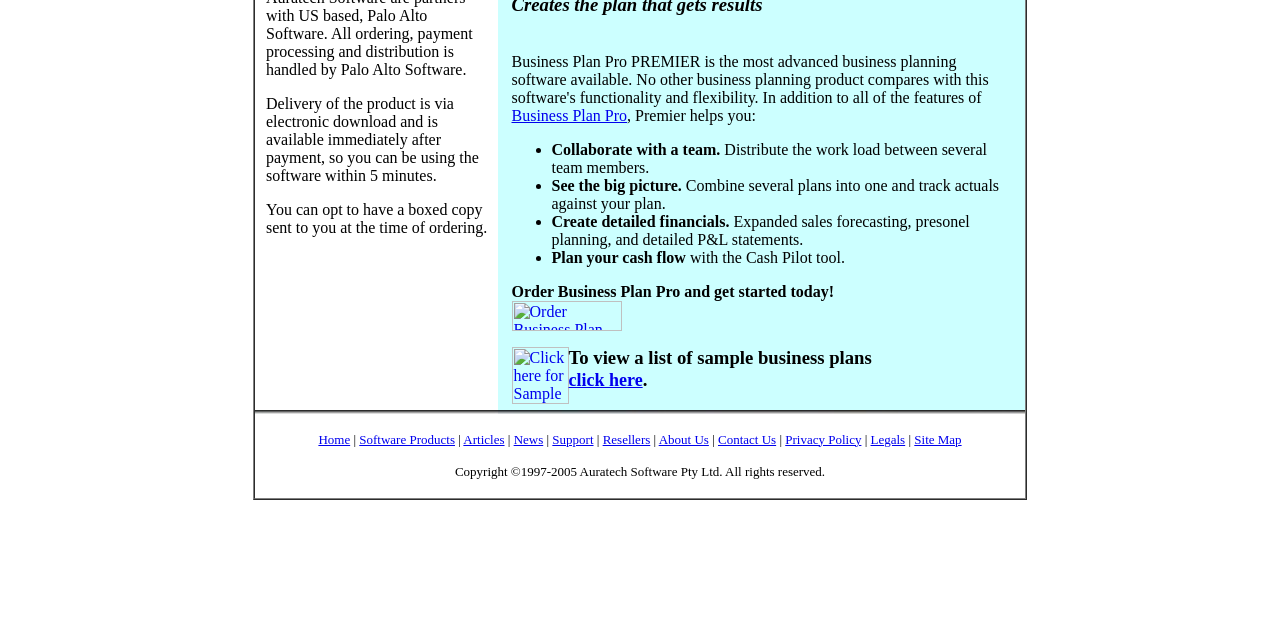Provide the bounding box coordinates for the specified HTML element described in this description: "Business Plan Pro". The coordinates should be four float numbers ranging from 0 to 1, in the format [left, top, right, bottom].

[0.4, 0.167, 0.49, 0.193]